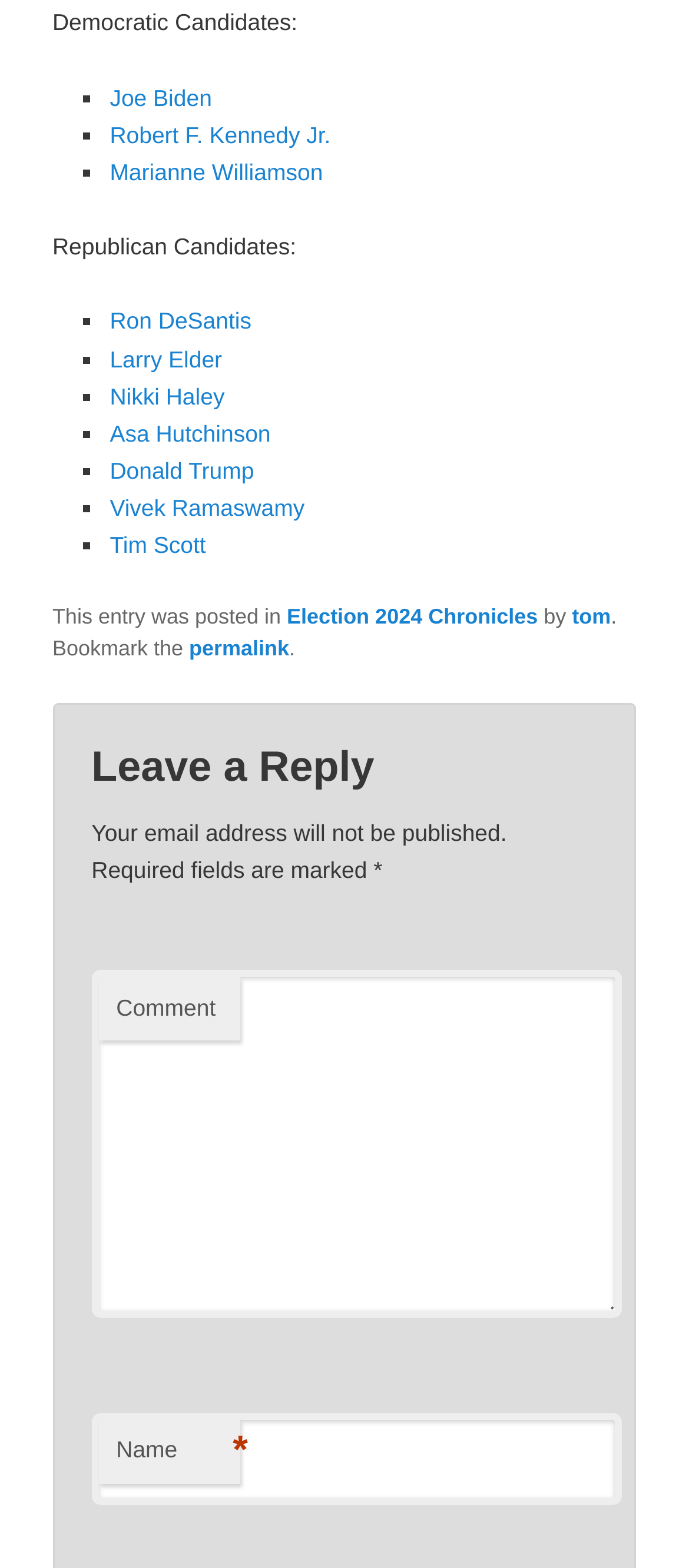What is the category of the current article?
Please provide a single word or phrase based on the screenshot.

Election 2024 Chronicles